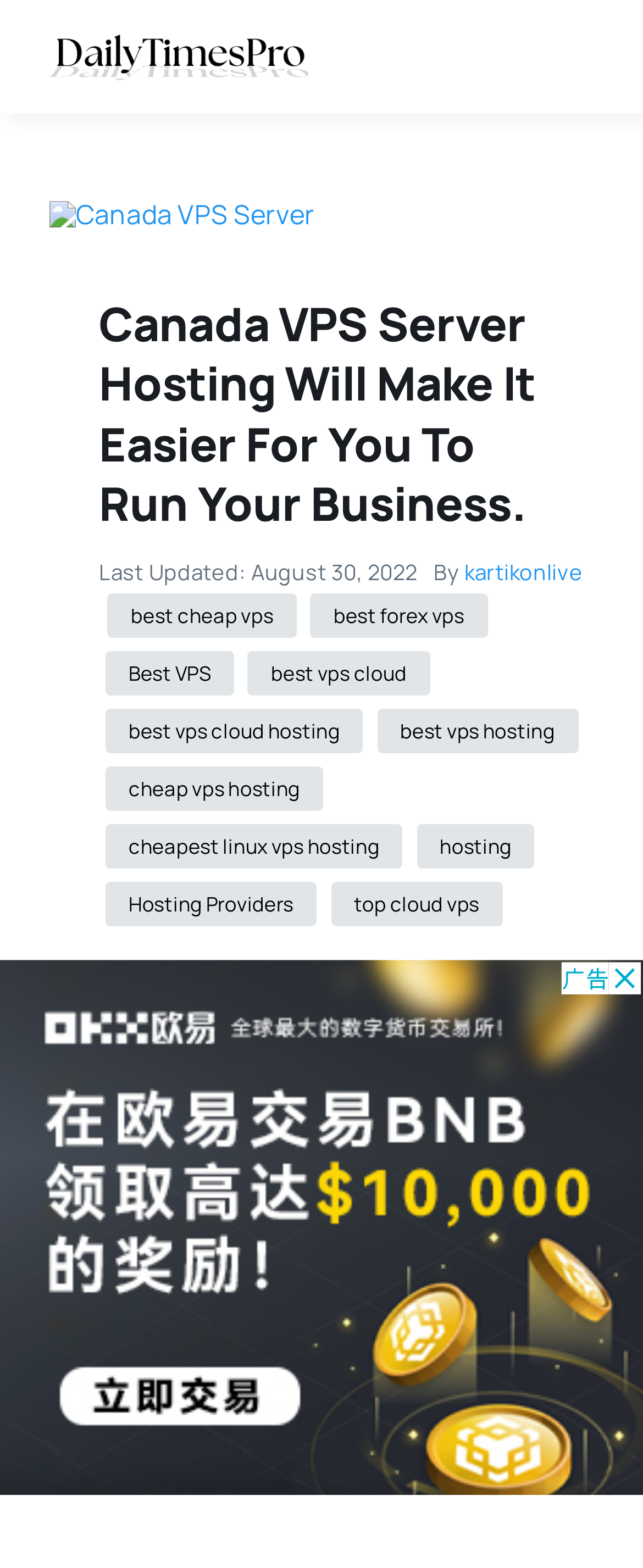Utilize the details in the image to thoroughly answer the following question: What is the purpose of this webpage?

Based on the webpage content, the purpose of this webpage is to provide VPS server hosting services, which is evident from the presence of multiple links and the heading 'Canada VPS Server Hosting Will Make It Easier For You To Run Your Business.'.